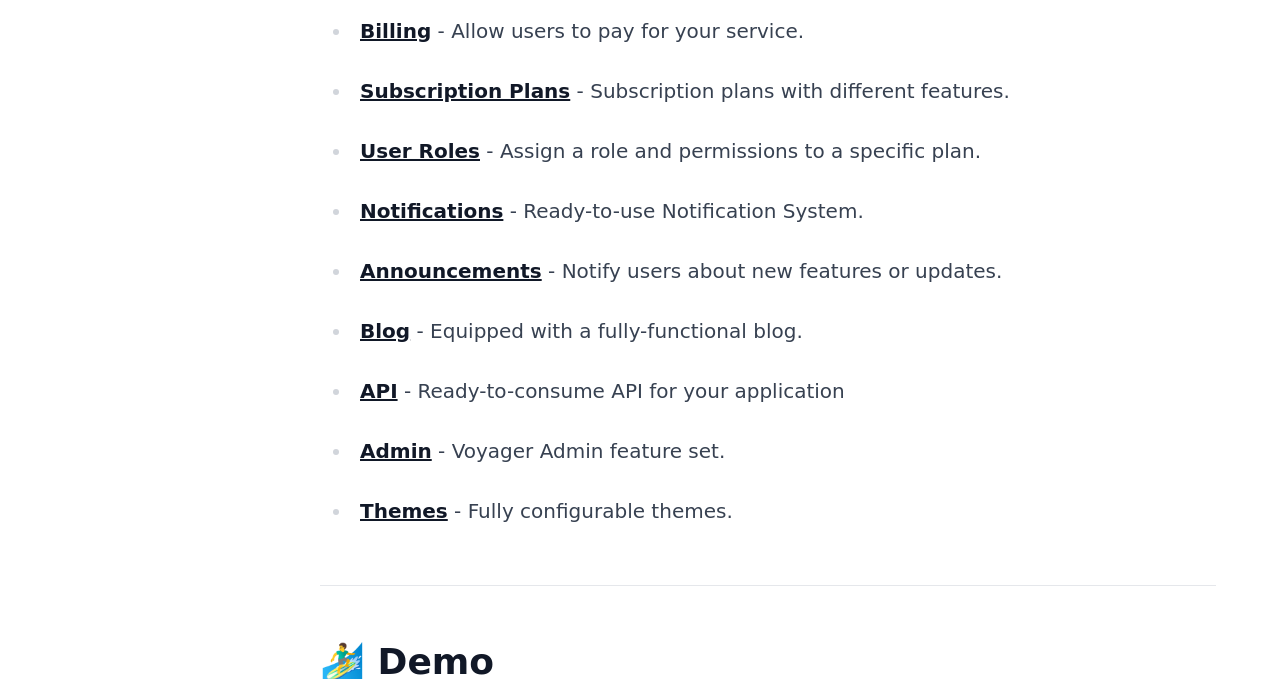How many links are there on this page? From the image, respond with a single word or brief phrase.

10